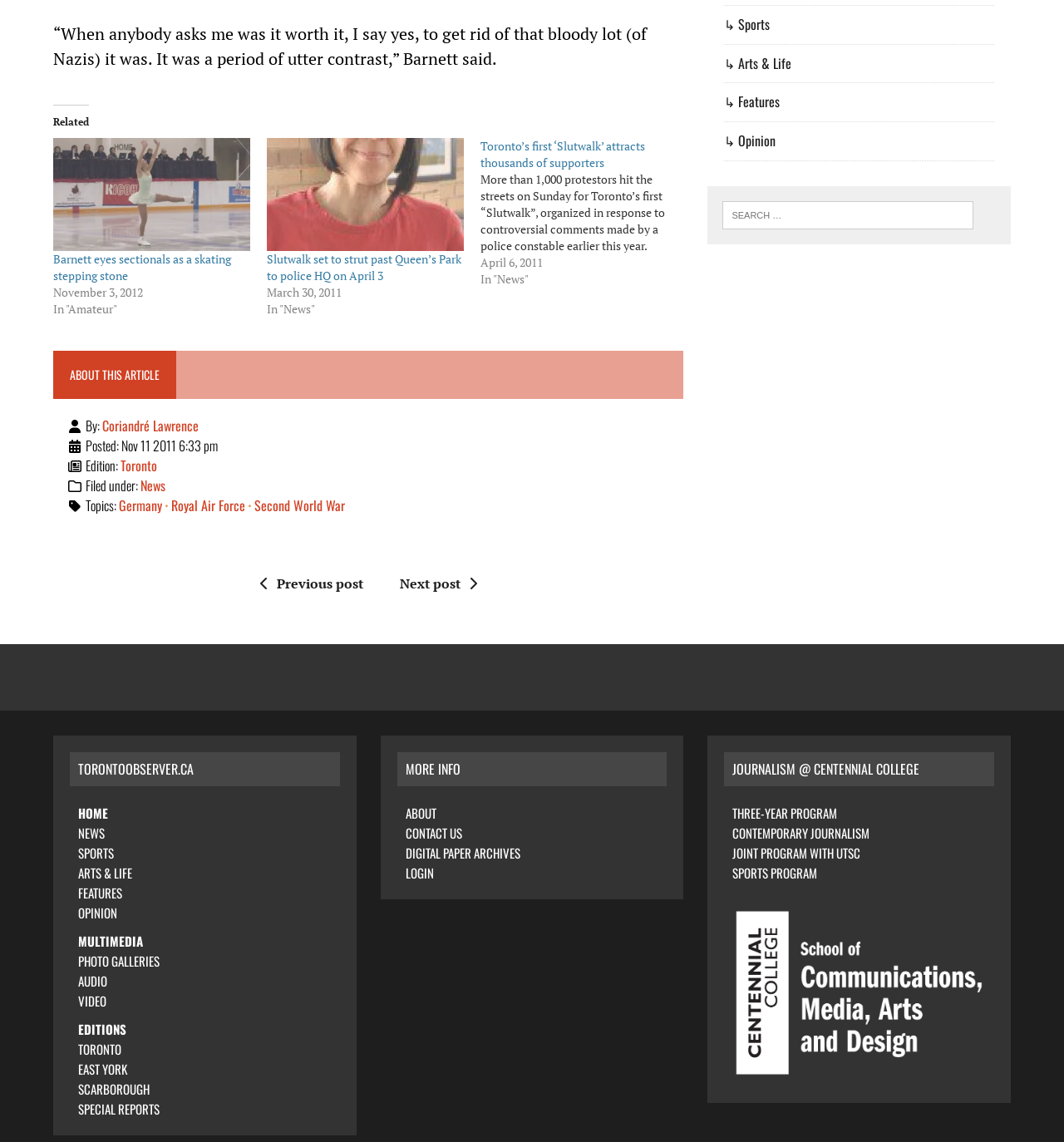Please find the bounding box coordinates for the clickable element needed to perform this instruction: "Read the news about Germany".

[0.112, 0.434, 0.152, 0.451]